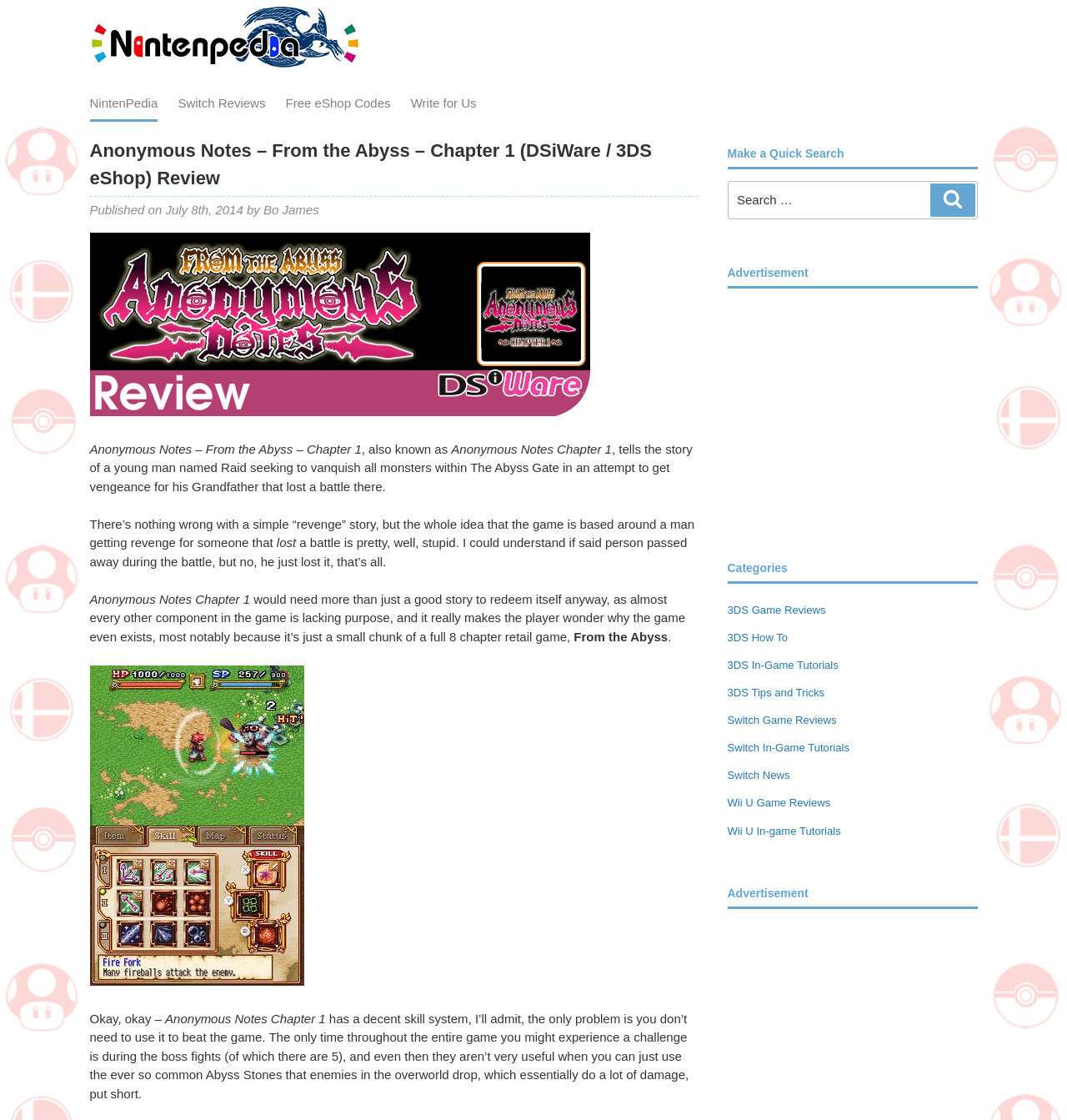How many boss fights are there in the game?
Look at the image and answer the question with a single word or phrase.

5